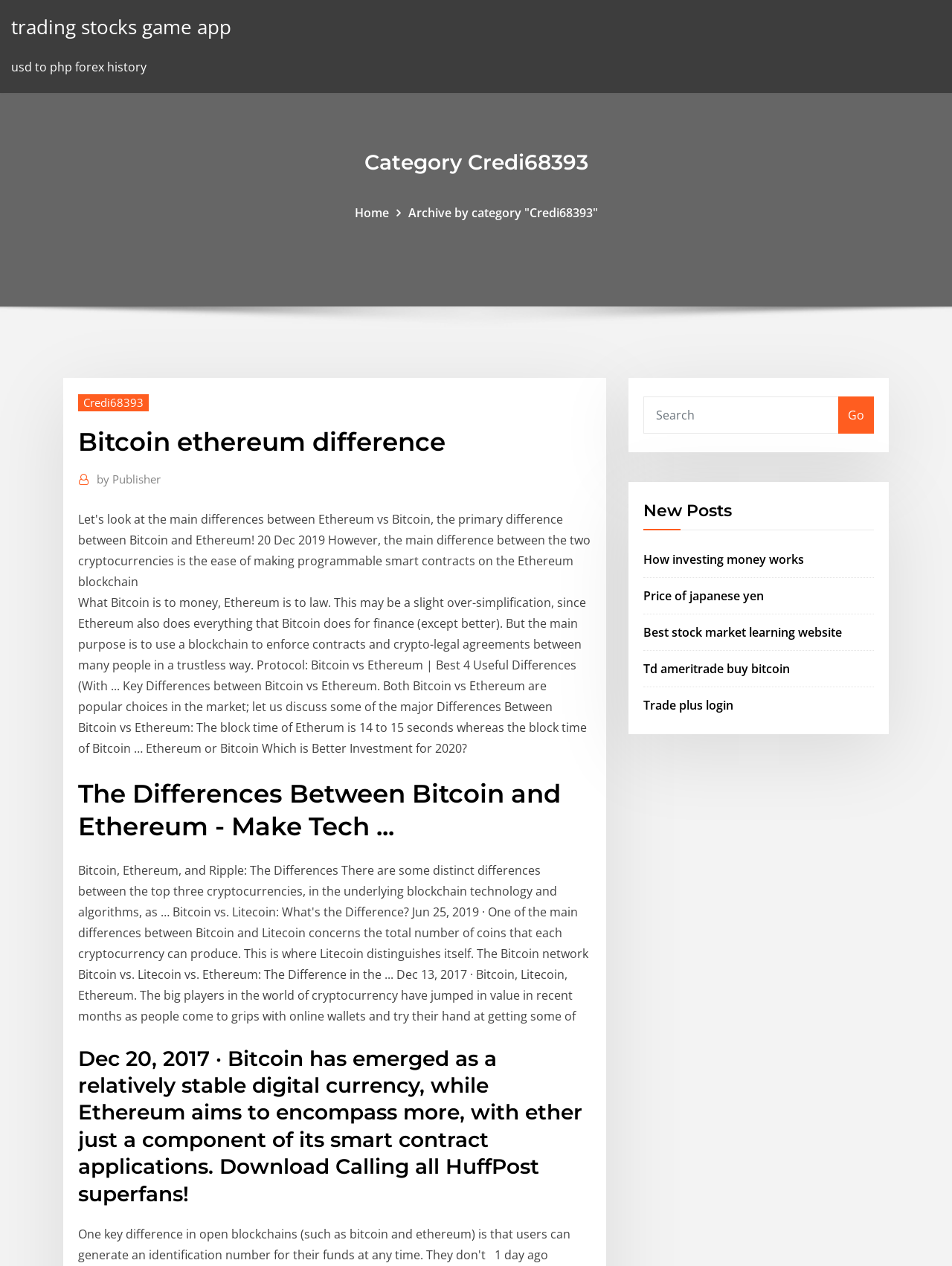What are some related topics to Bitcoin and Ethereum?
Offer a detailed and full explanation in response to the question.

The webpage has links to related topics such as 'How investing money works', 'Best stock market learning website', and 'Td ameritrade buy bitcoin', which suggests that stock market and investing are related topics to Bitcoin and Ethereum.